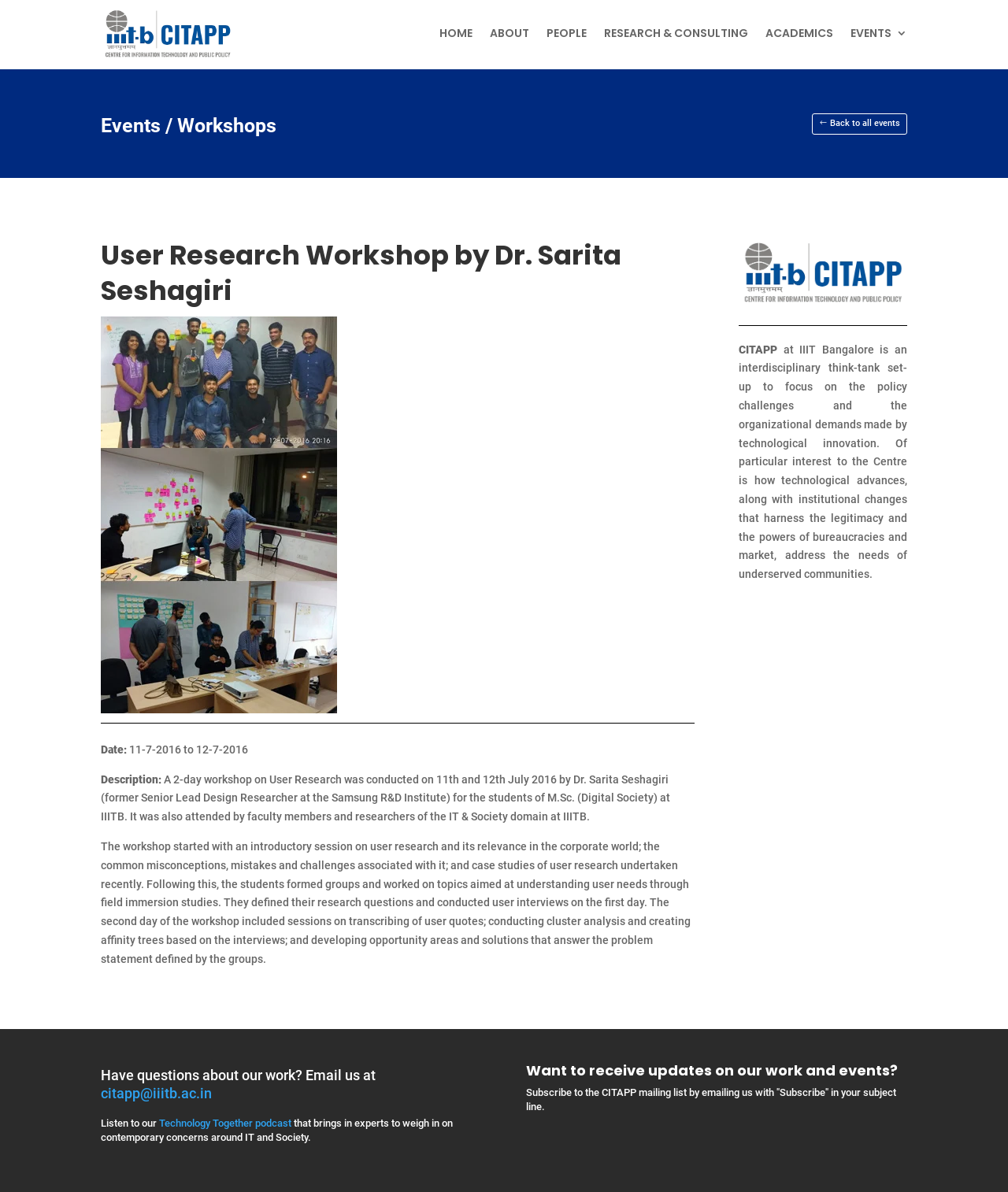Based on the provided description, "Back to all events", find the bounding box of the corresponding UI element in the screenshot.

[0.806, 0.095, 0.9, 0.113]